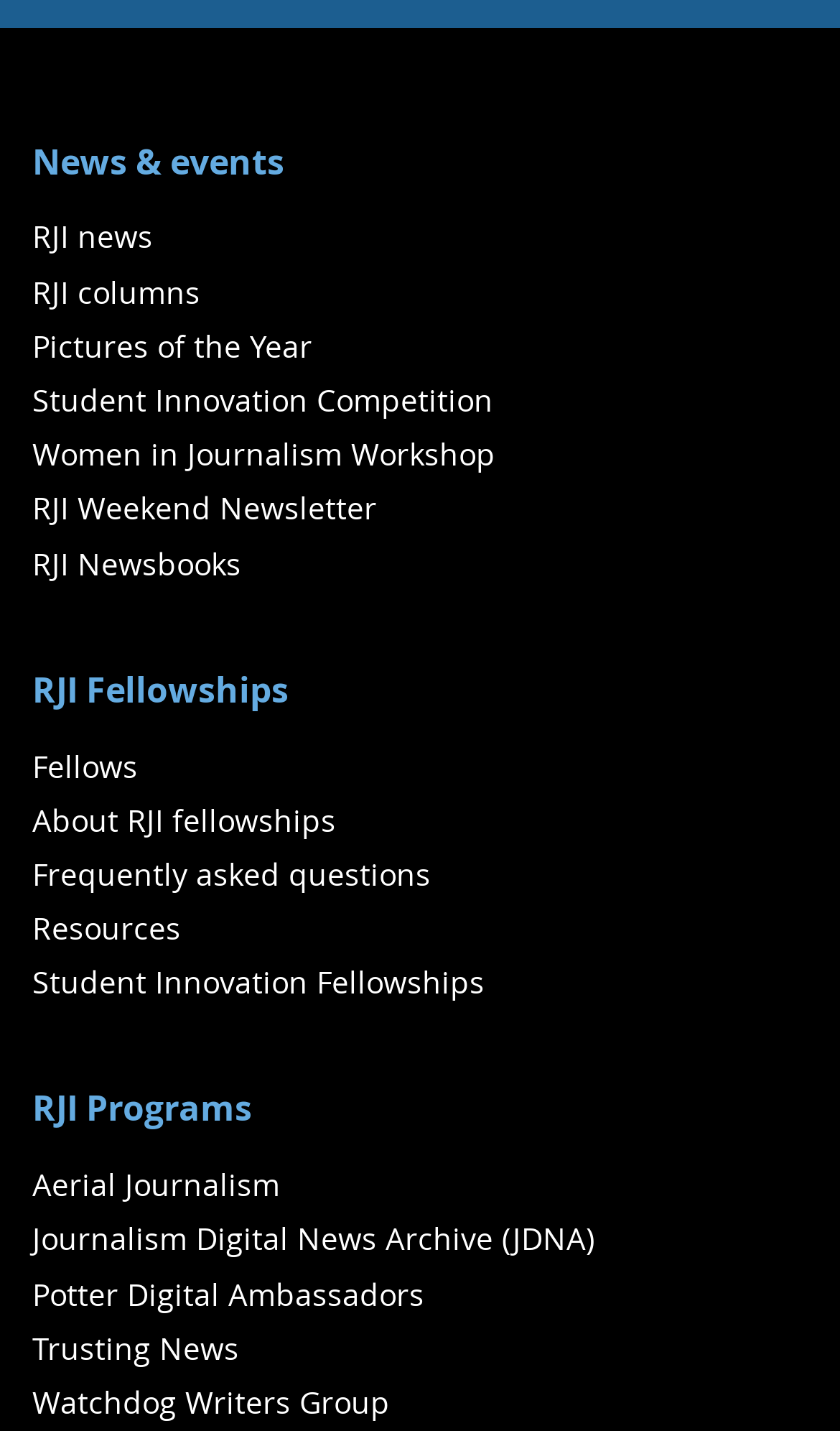Using the provided element description: "Stillmatic", determine the bounding box coordinates of the corresponding UI element in the screenshot.

None